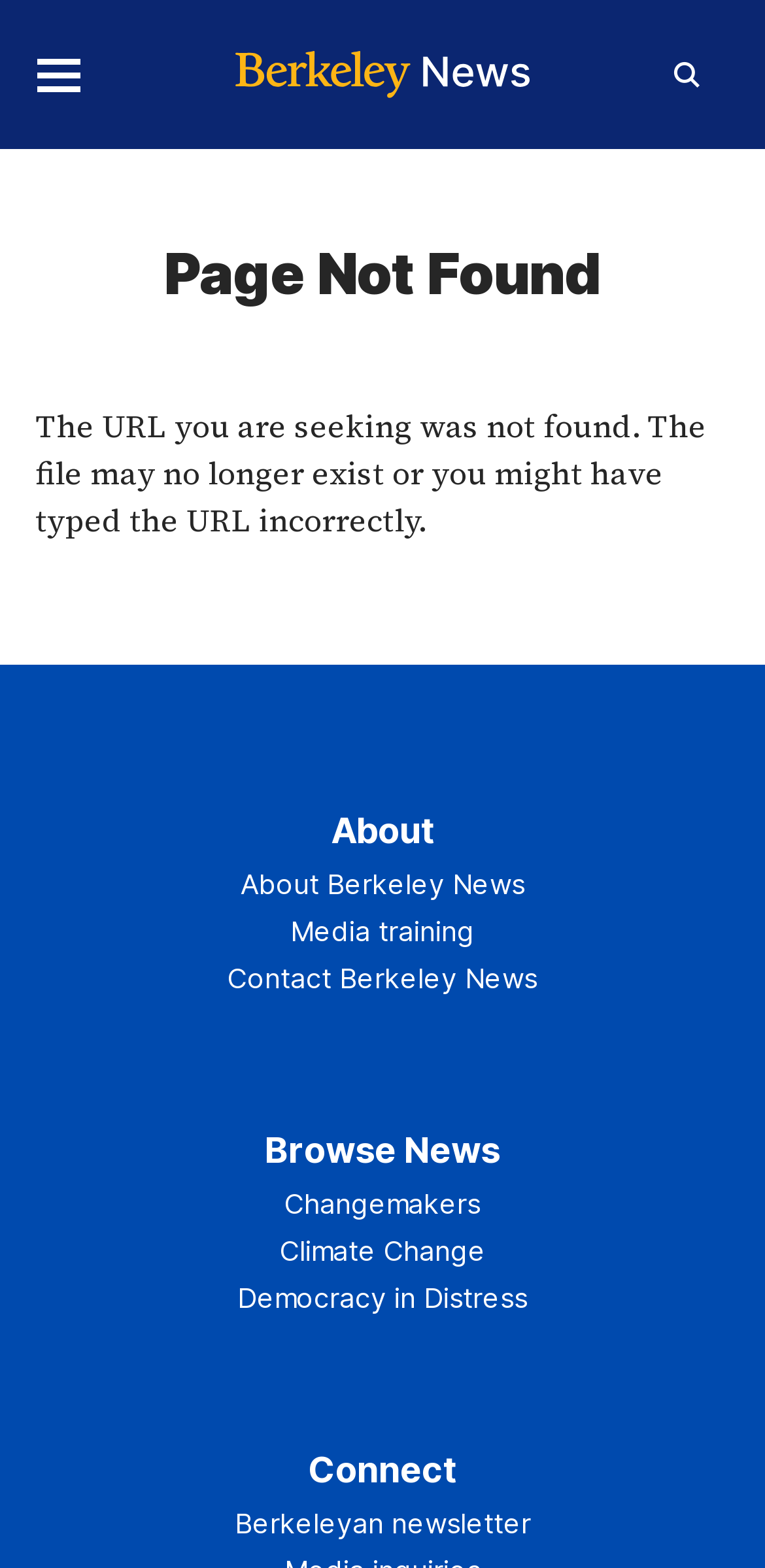Please find the bounding box coordinates of the element that needs to be clicked to perform the following instruction: "Read about page not found". The bounding box coordinates should be four float numbers between 0 and 1, represented as [left, top, right, bottom].

[0.046, 0.257, 0.923, 0.345]